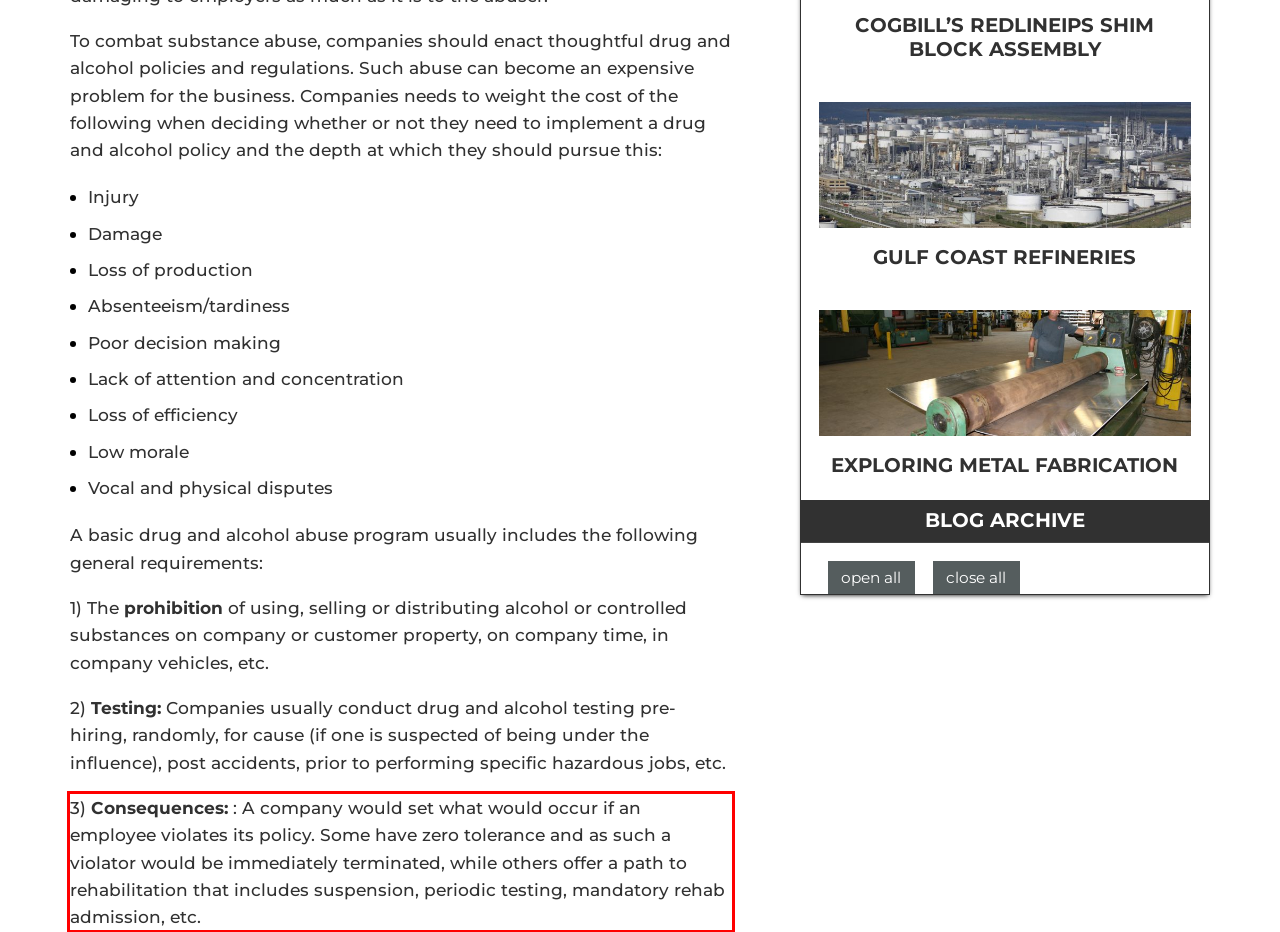Identify the red bounding box in the webpage screenshot and perform OCR to generate the text content enclosed.

3) Consequences: : A company would set what would occur if an employee violates its policy. Some have zero tolerance and as such a violator would be immediately terminated, while others offer a path to rehabilitation that includes suspension, periodic testing, mandatory rehab admission, etc.